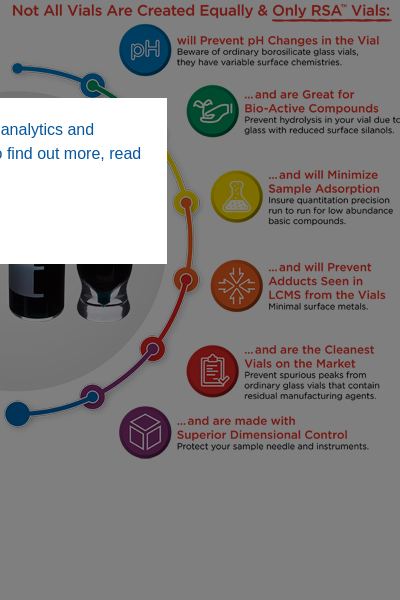Describe the image thoroughly.

The image promotes the benefits of RSA™ vials, emphasizing their superiority over ordinary borosilicate glass vials. It highlights key features such as their ability to prevent pH changes, making them suitable for bio-active compounds, and minimizing sample adsorption for accurate quantitation of low-abundance basic compounds. The vials also prevent adducts from forming in LCMS analyses due to minimal residual metals. Moreover, the graphic underscores that RSA™ vials are the cleanest available on the market and are made with superior dimensional control, ensuring optimal performance for analytical instruments. The design incorporates visually engaging icons and text to effectively communicate these advantages.